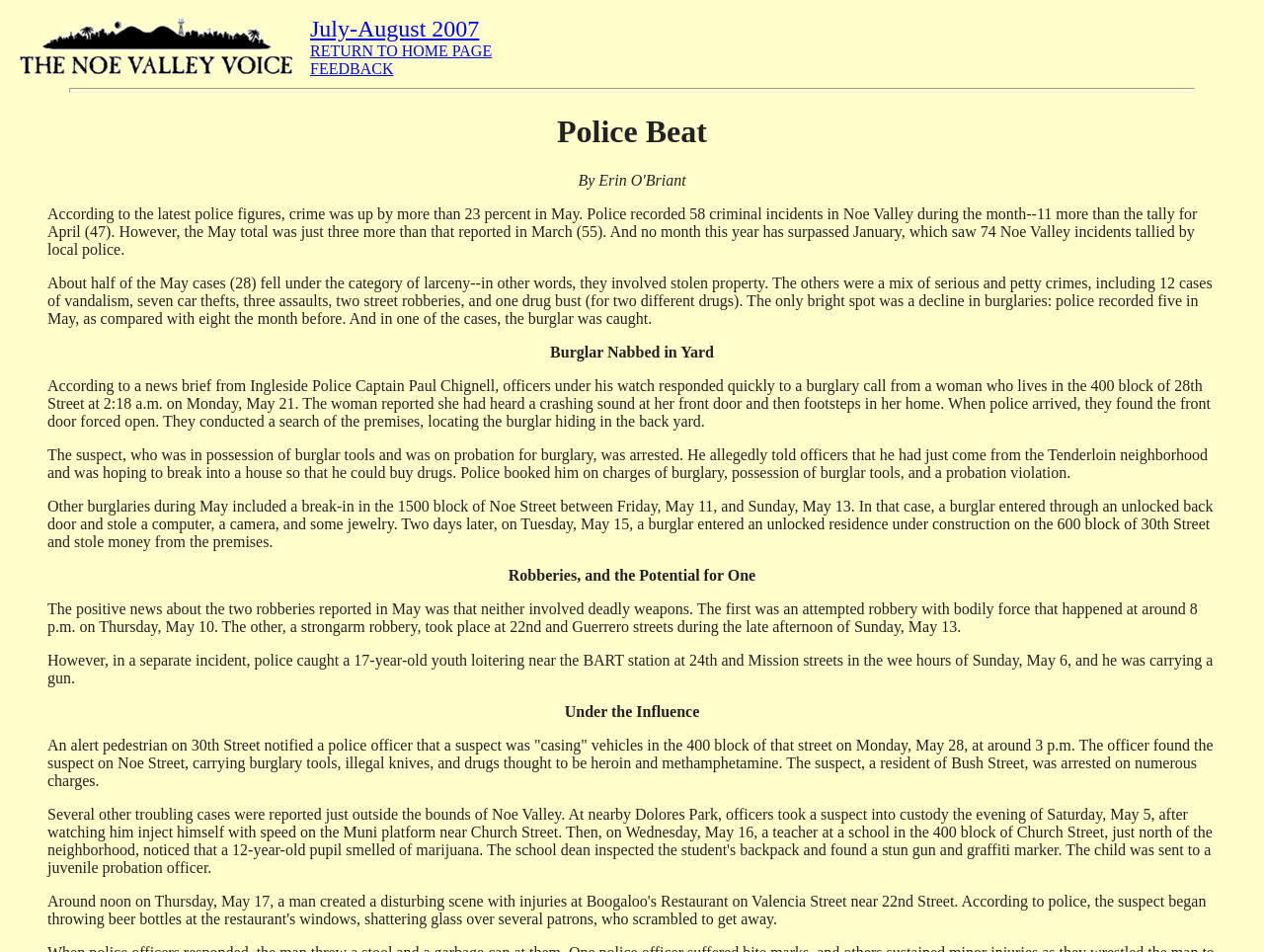Please determine the bounding box coordinates, formatted as (top-left x, top-left y, bottom-right x, bottom-right y), with all values as floating point numbers between 0 and 1. Identify the bounding box of the region described as: FEEDBACK

[0.245, 0.063, 0.311, 0.081]